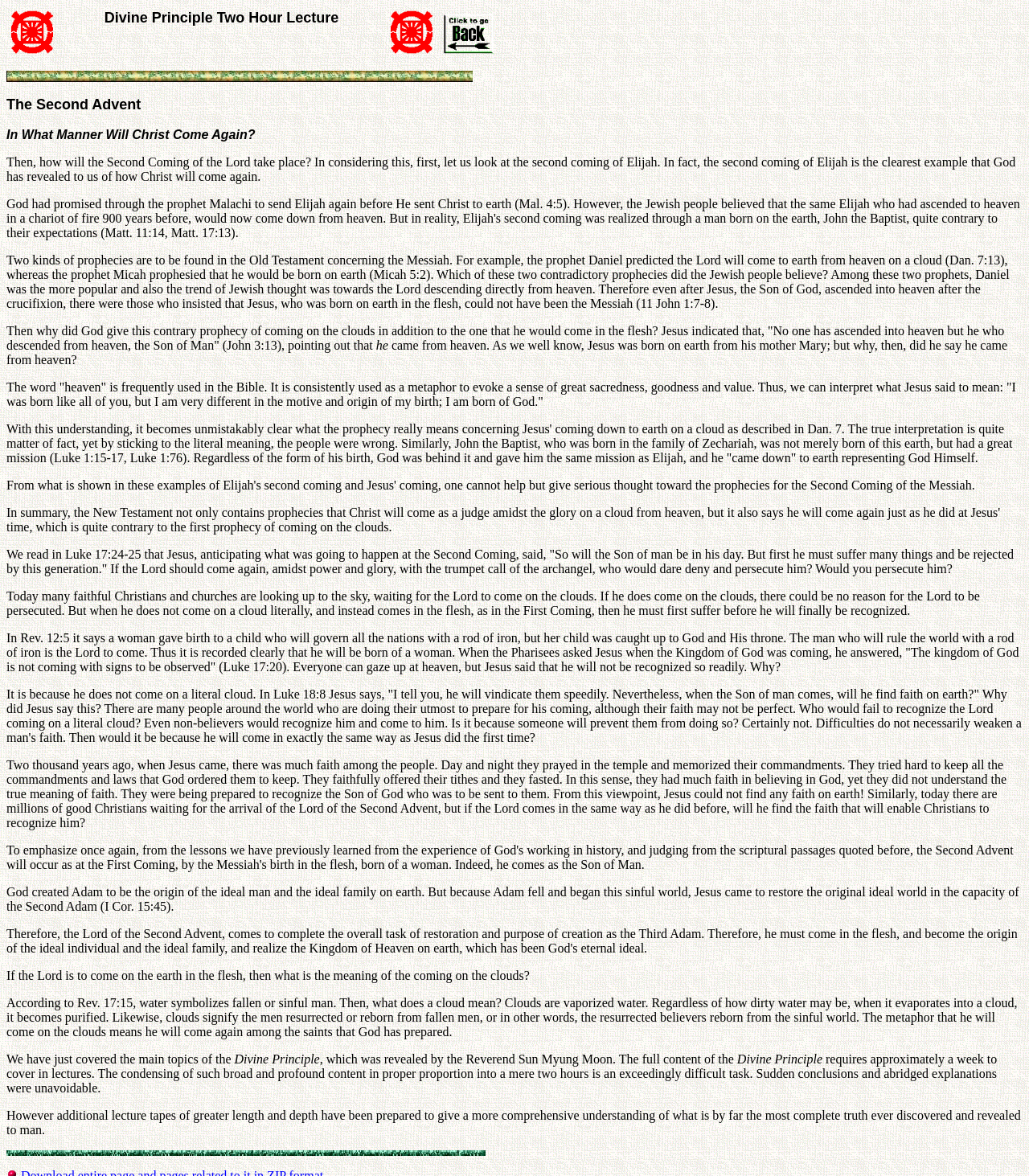Write an exhaustive caption that covers the webpage's main aspects.

This webpage is about the Second Advent and the Divine Principle, a two-hour lecture. At the top, there is a table with three cells, containing an image, the title "Divine Principle Two Hour Lecture", and another image. Below the table, there is a large image spanning almost the entire width of the page.

The main content of the page is a series of paragraphs of text, discussing the Second Advent and the Divine Principle. There are 19 paragraphs in total, each with a varying length and content. The text is dense and appears to be a transcript of a lecture or a written explanation of the topic.

Throughout the text, there are no headings or subheadings, but the paragraphs are separated by a small gap. The text is written in a formal and informative tone, with no images or breaks in between the paragraphs.

At the bottom of the page, there is another image, which appears to be a decorative element or a separator. Overall, the webpage has a simple and straightforward design, with a focus on presenting the text content in a clear and readable manner.